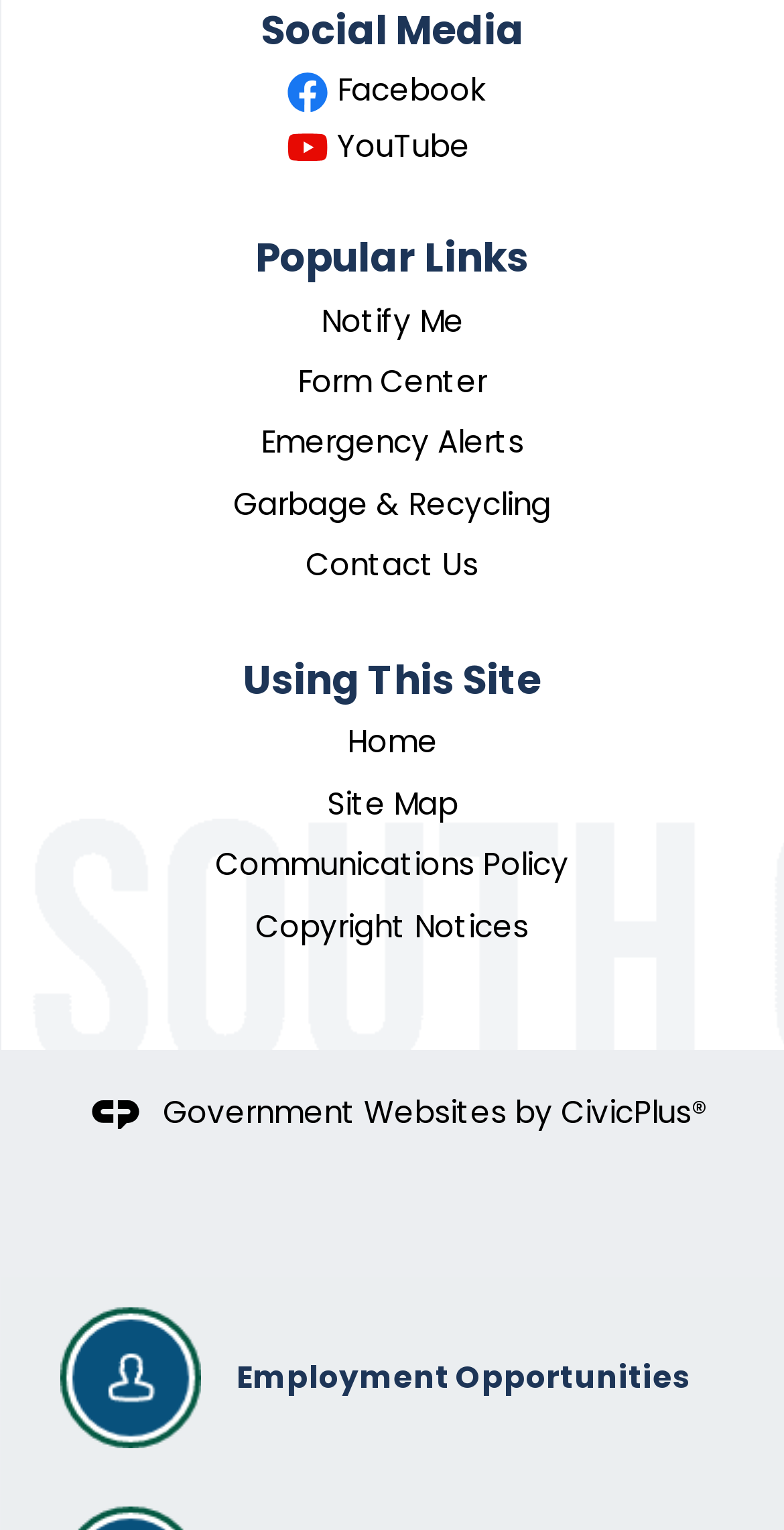Provide the bounding box coordinates in the format (top-left x, top-left y, bottom-right x, bottom-right y). All values are floating point numbers between 0 and 1. Determine the bounding box coordinate of the UI element described as: Palecek Handcrafted Furniture

None